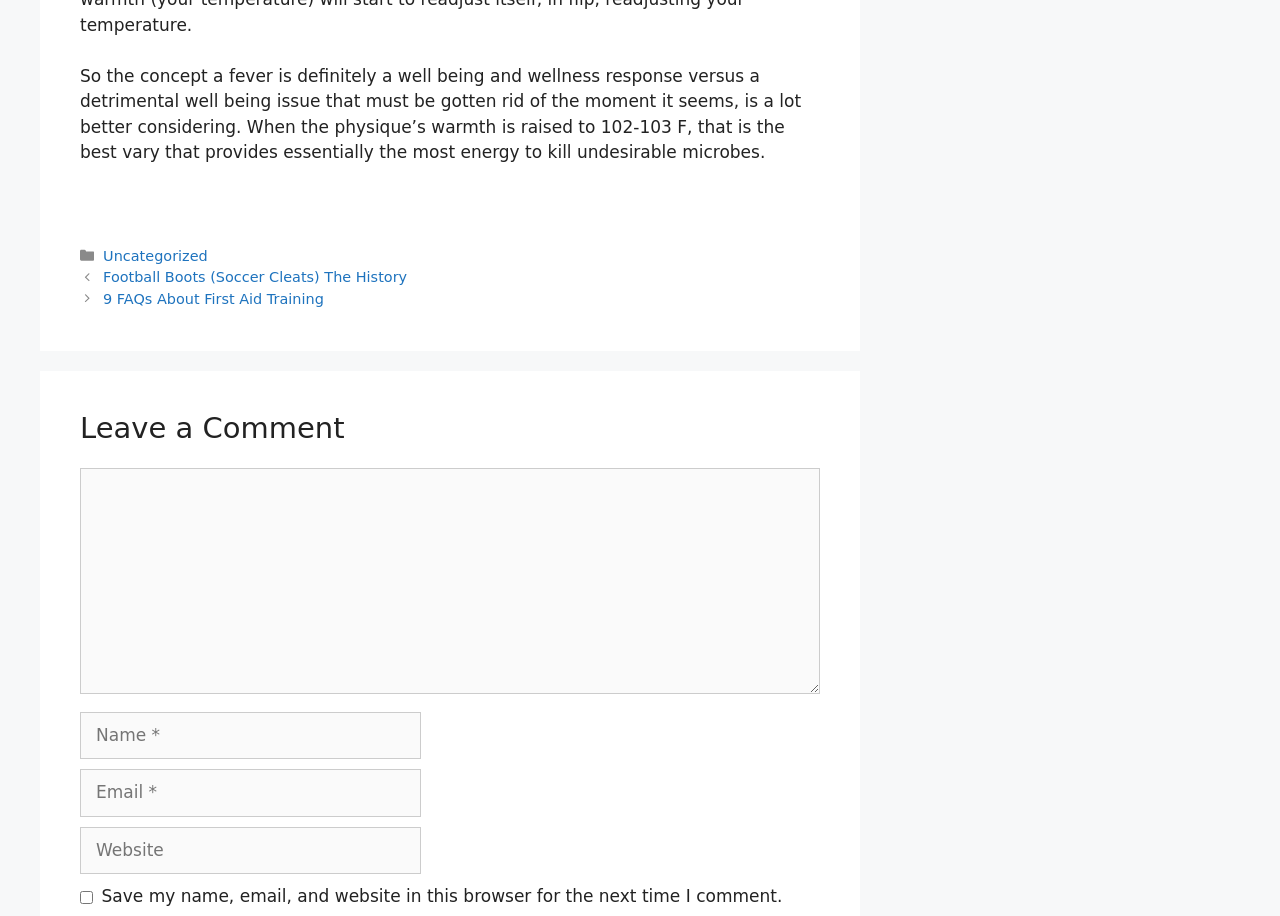Please give a concise answer to this question using a single word or phrase: 
What is the category of the current post?

Uncategorized